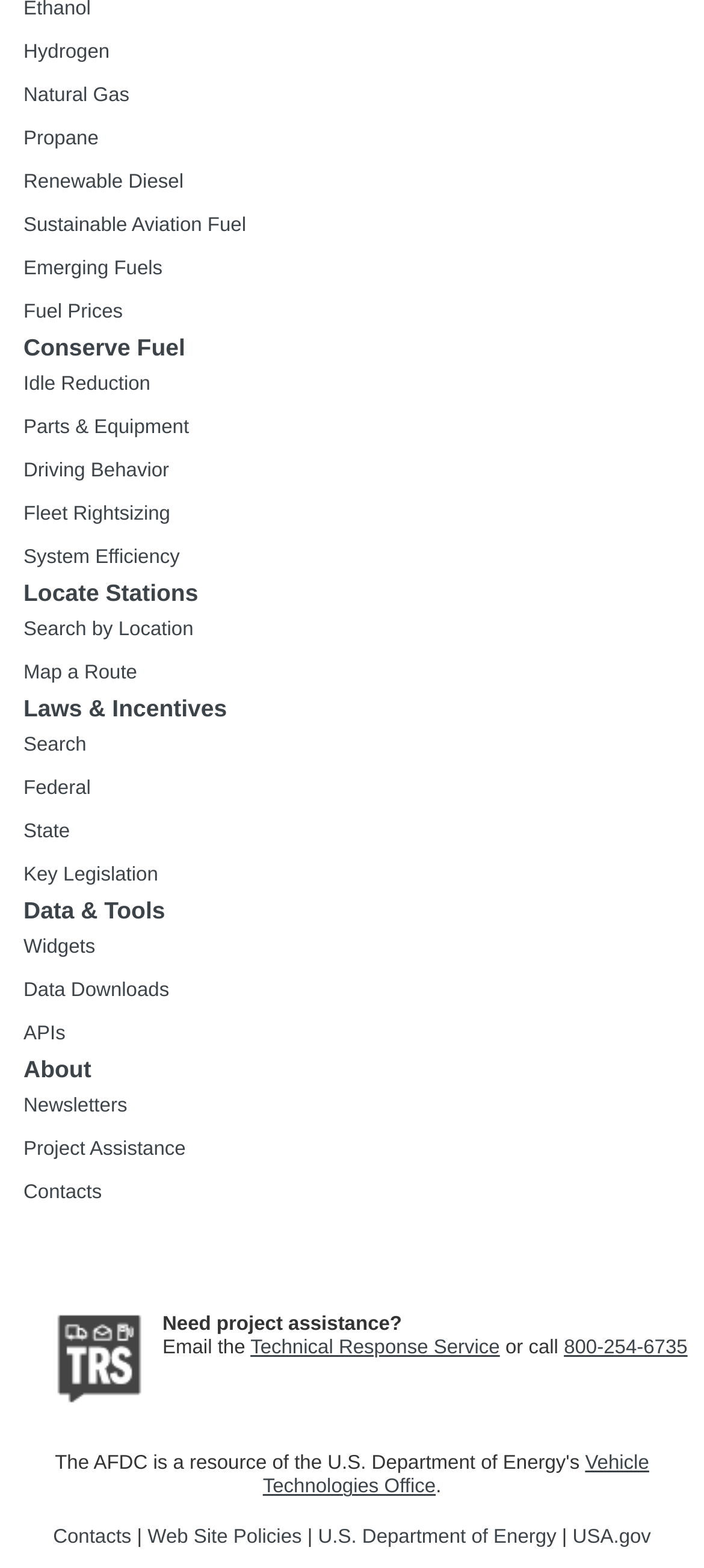Find and indicate the bounding box coordinates of the region you should select to follow the given instruction: "Click on Hydrogen".

[0.033, 0.026, 0.156, 0.04]